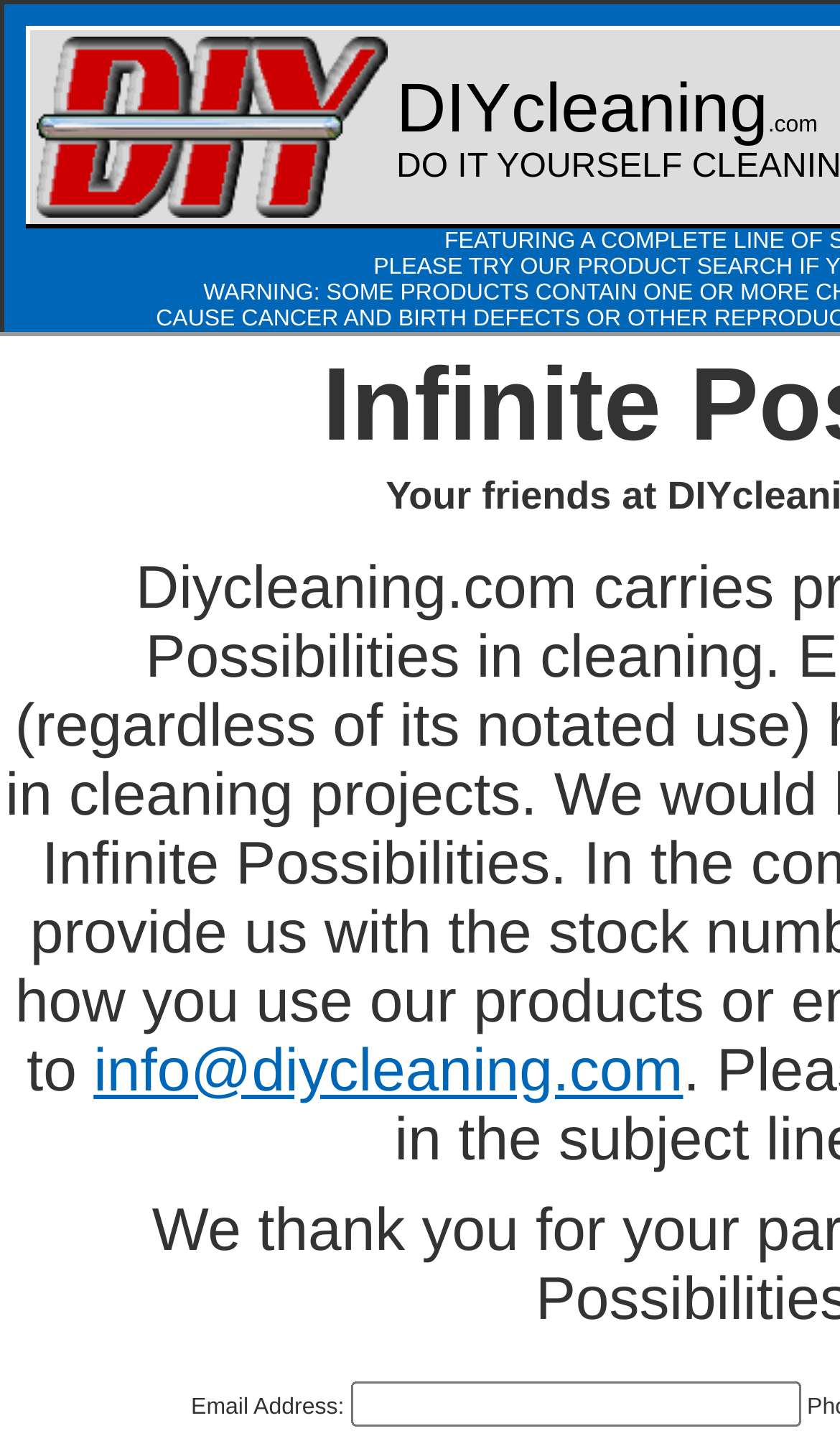Utilize the information from the image to answer the question in detail:
What is the purpose of the textbox?

I found a textbox element with no initial text, which suggests that it is intended for user input. The presence of this element implies that the user is expected to enter some text, possibly as part of the contact process.